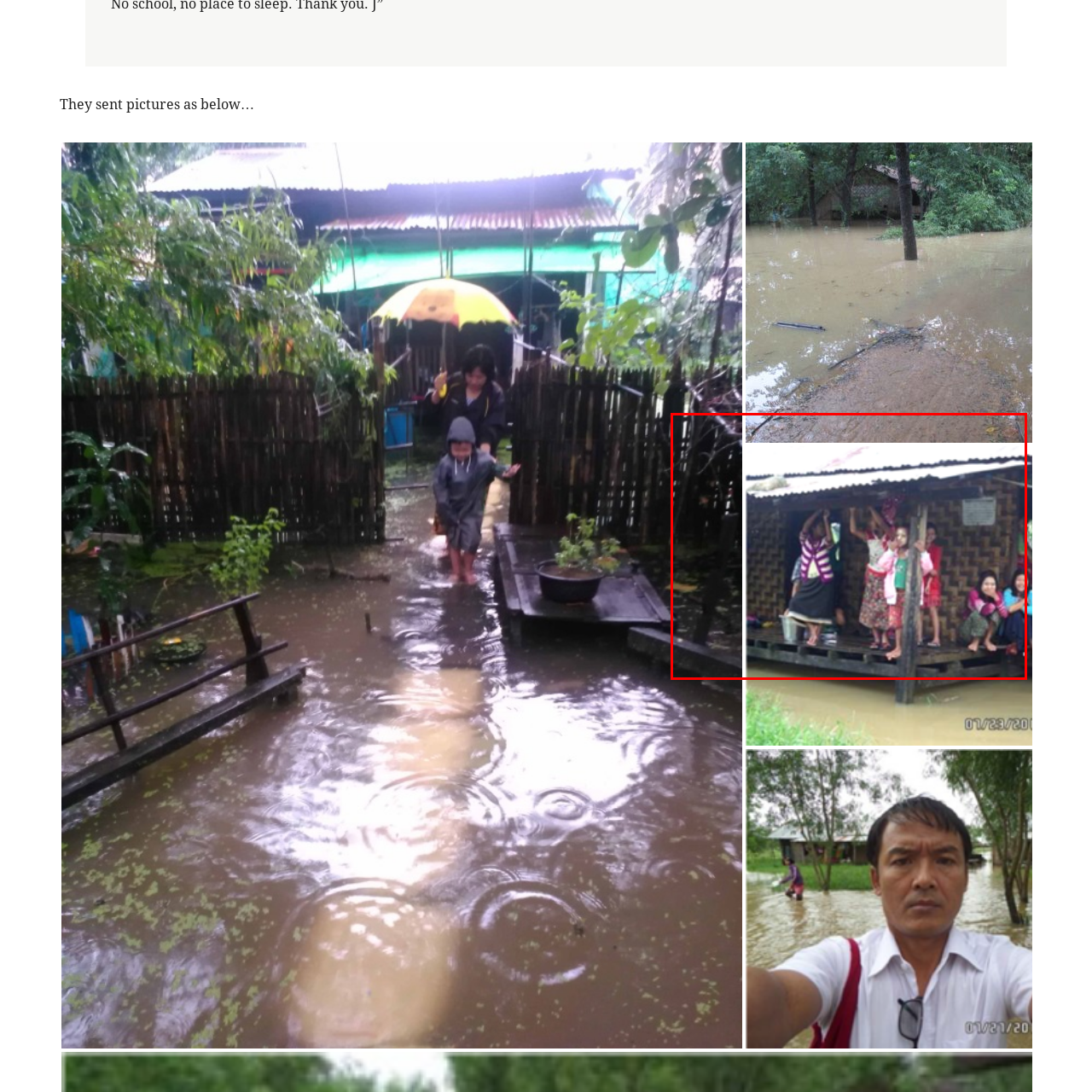Pay attention to the image inside the red rectangle, What is the group of people standing near? Answer briefly with a single word or phrase.

A river